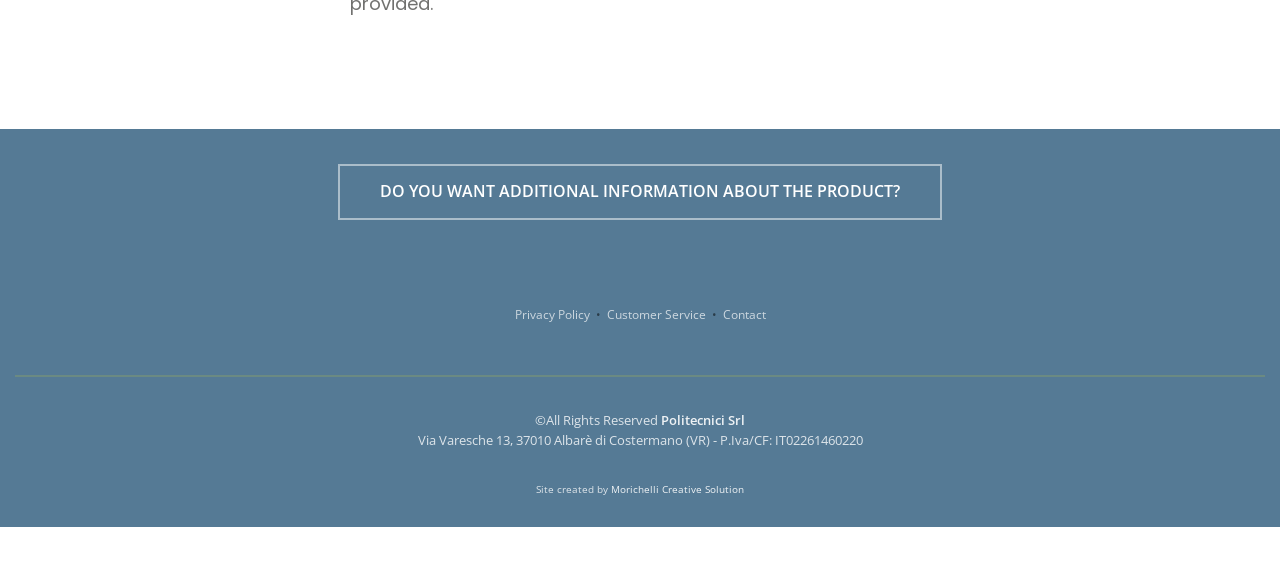Find the bounding box coordinates for the area that should be clicked to accomplish the instruction: "Switch to Italian language".

[0.441, 0.938, 0.47, 0.98]